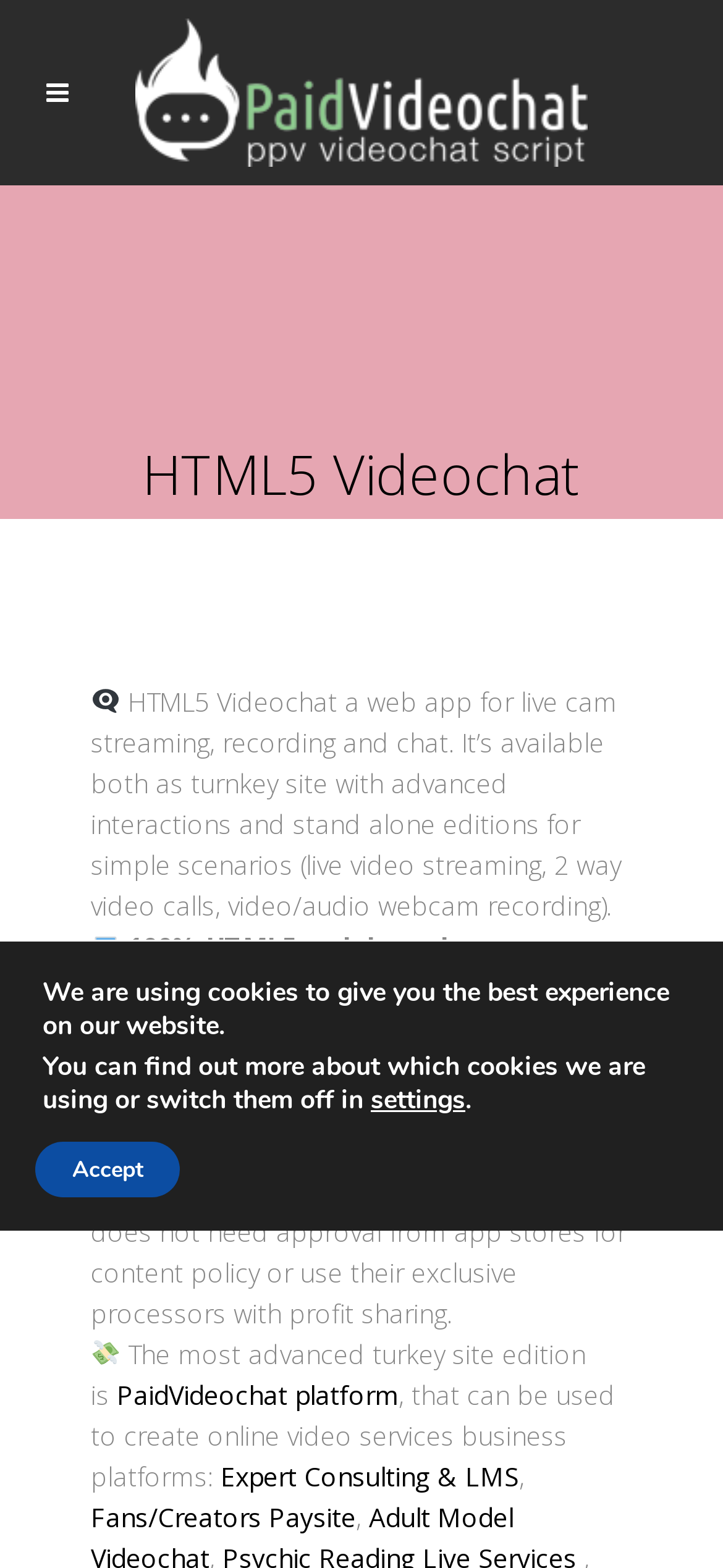Find the bounding box coordinates corresponding to the UI element with the description: "PaidVideochat platform". The coordinates should be formatted as [left, top, right, bottom], with values as floats between 0 and 1.

[0.162, 0.878, 0.551, 0.901]